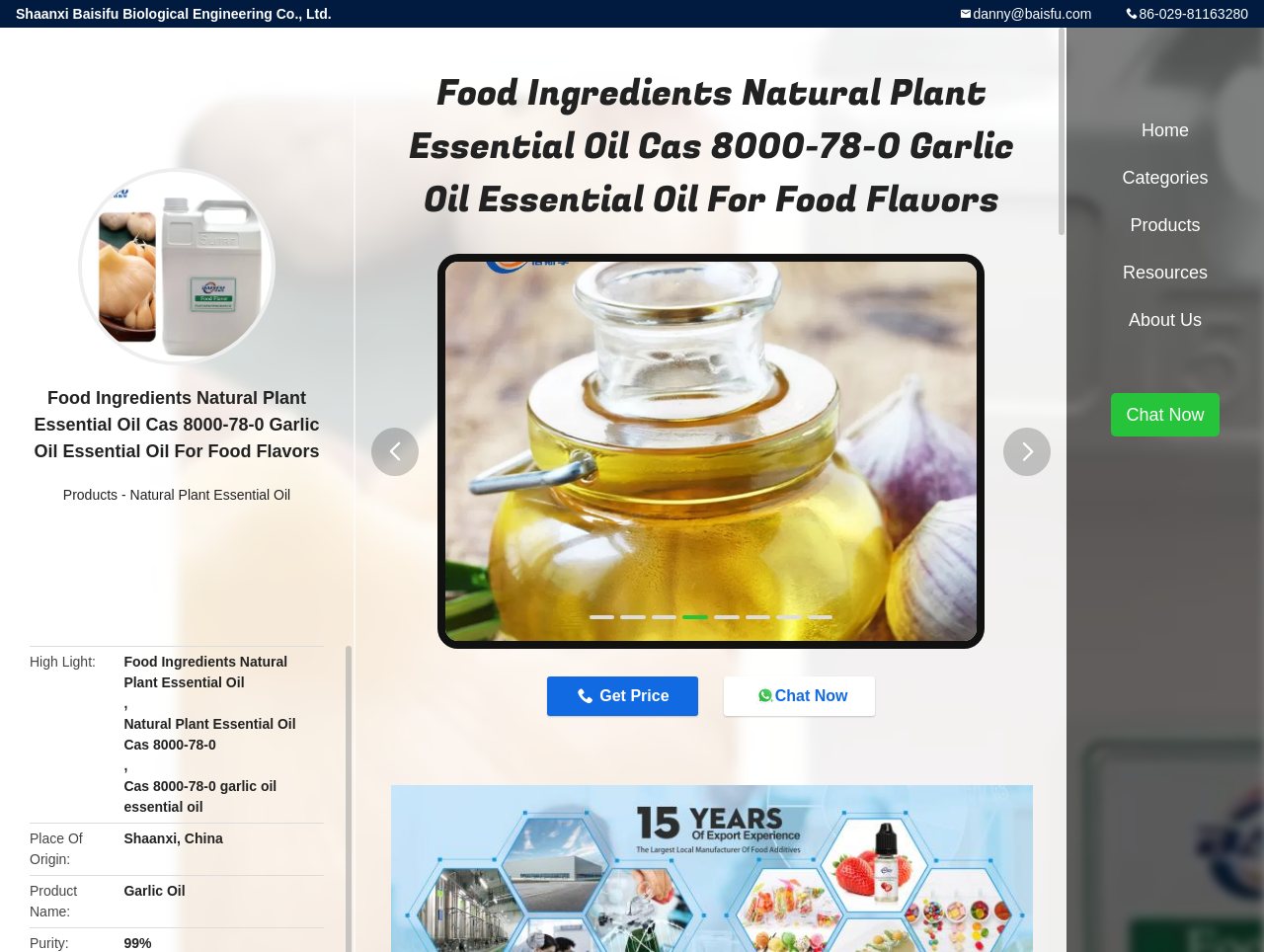Specify the bounding box coordinates of the area to click in order to execute this command: 'Contact the supplier'. The coordinates should consist of four float numbers ranging from 0 to 1, and should be formatted as [left, top, right, bottom].

[0.759, 0.0, 0.864, 0.029]